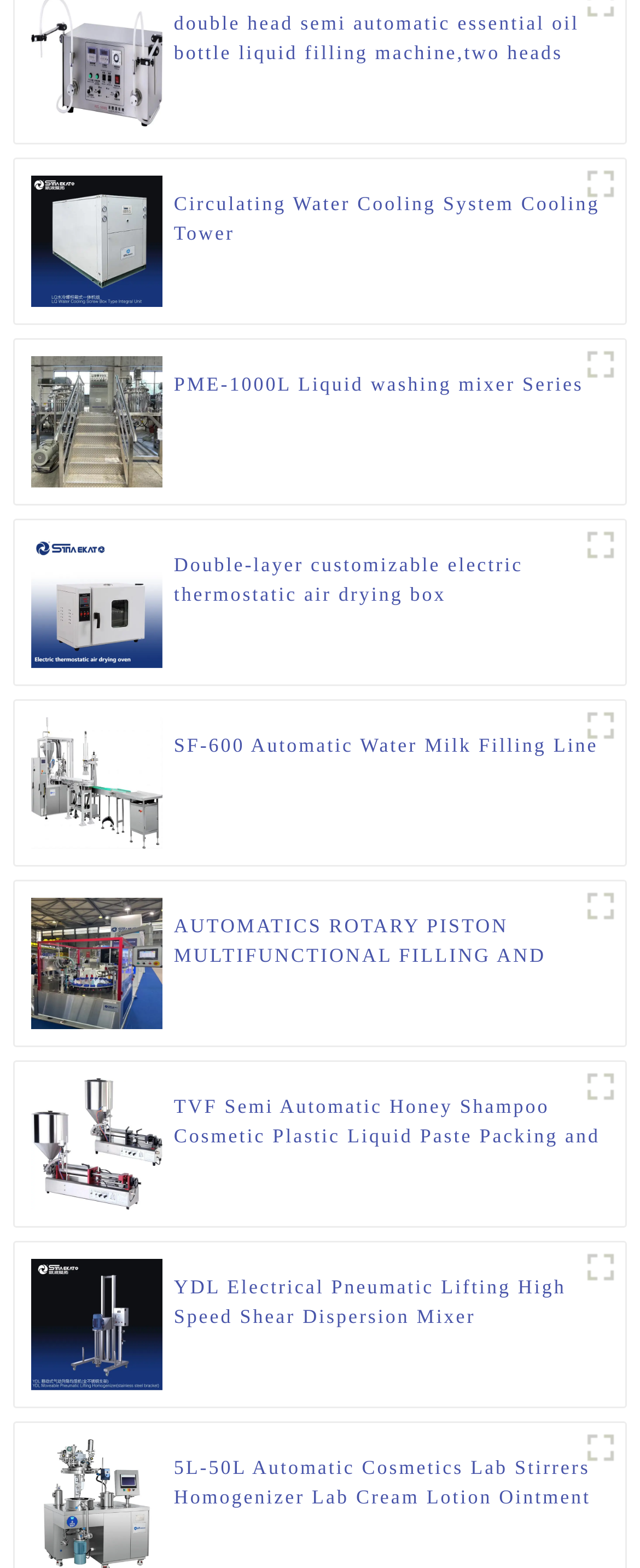Please identify the bounding box coordinates of the element's region that should be clicked to execute the following instruction: "click the link to vacuum mixer". The bounding box coordinates must be four float numbers between 0 and 1, i.e., [left, top, right, bottom].

[0.048, 0.261, 0.254, 0.276]